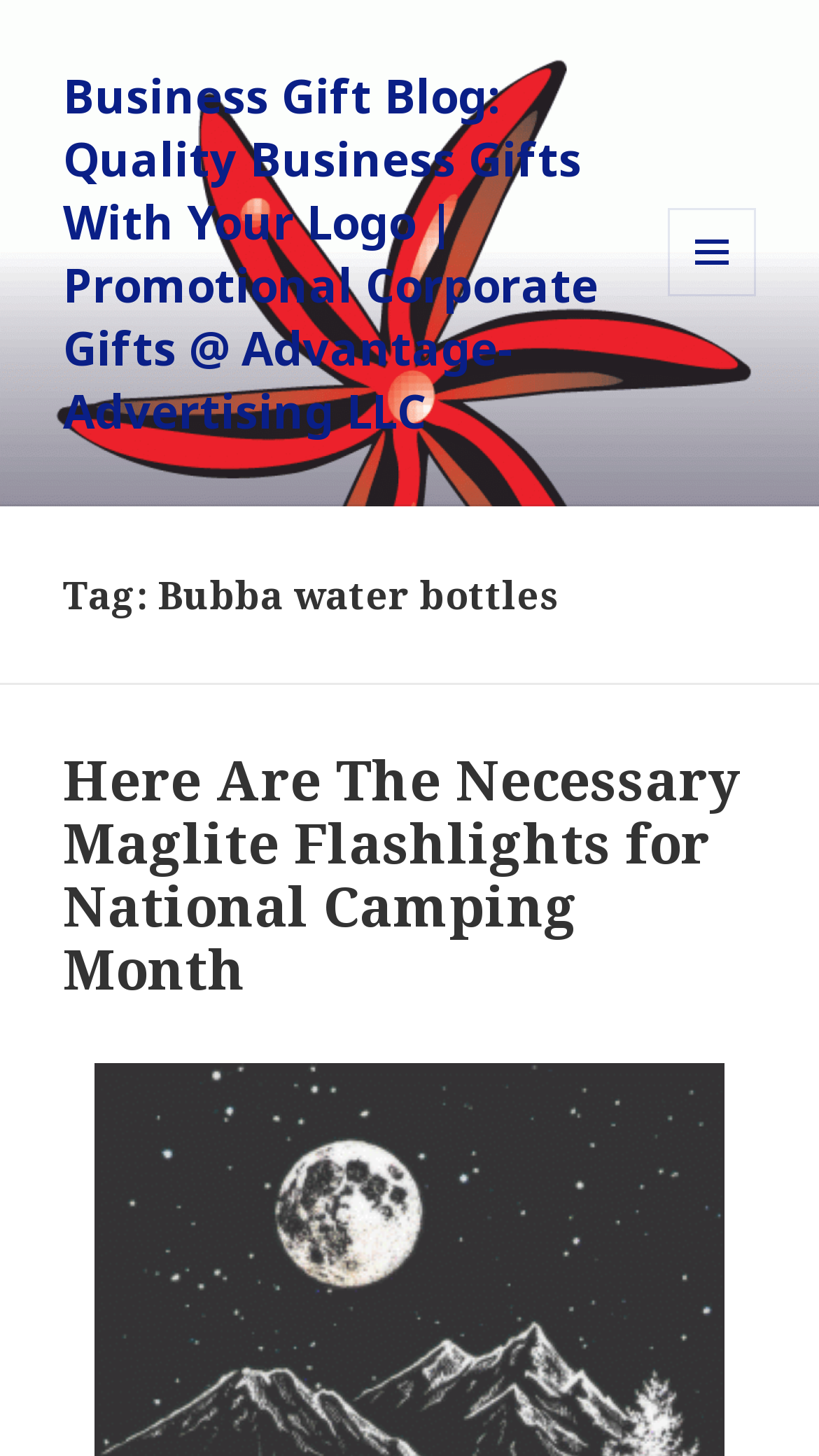Please give a concise answer to this question using a single word or phrase: 
What is the category of the blog post?

Business Gift